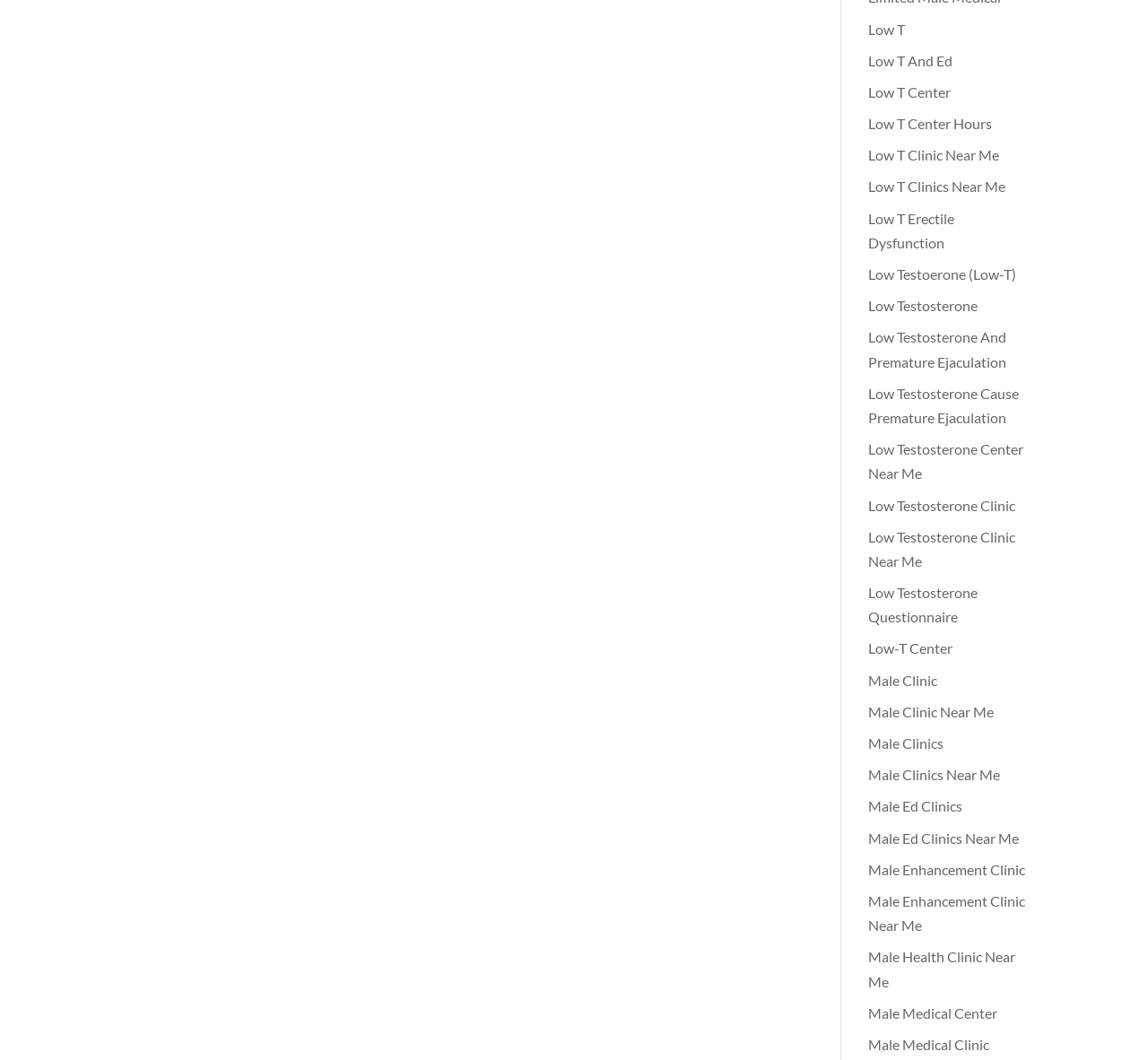What is the purpose of the 'Low Testosterone Questionnaire' link?
Answer briefly with a single word or phrase based on the image.

To assess Low T symptoms